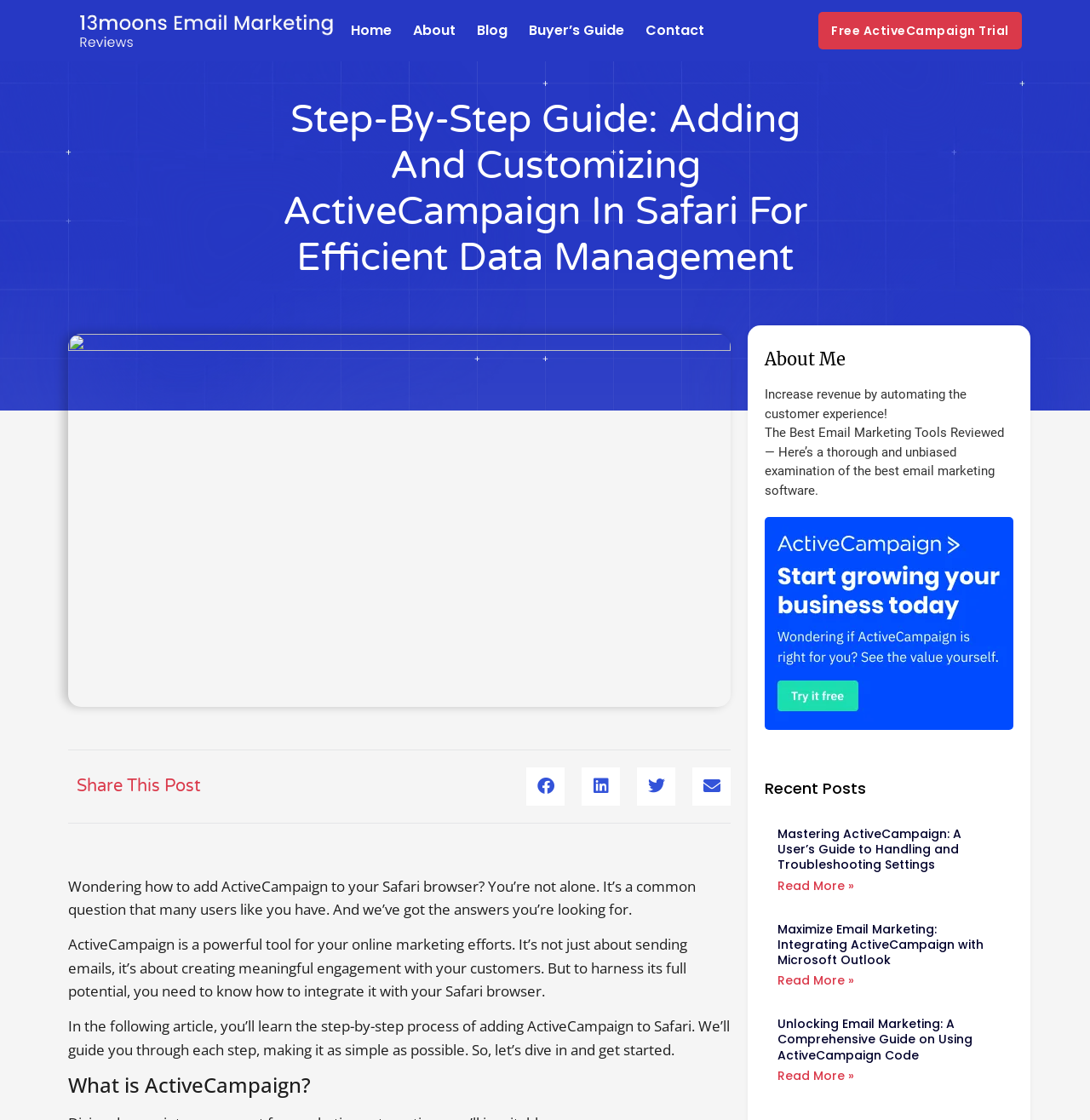How many recent posts are listed?
Using the details from the image, give an elaborate explanation to answer the question.

I found three article sections with headings 'Mastering ActiveCampaign: A User’s Guide to Handling and Troubleshooting Settings', 'Maximize Email Marketing: Integrating ActiveCampaign with Microsoft Outlook', and 'Unlocking Email Marketing: A Comprehensive Guide on Using ActiveCampaign Code', which I assume are recent posts.